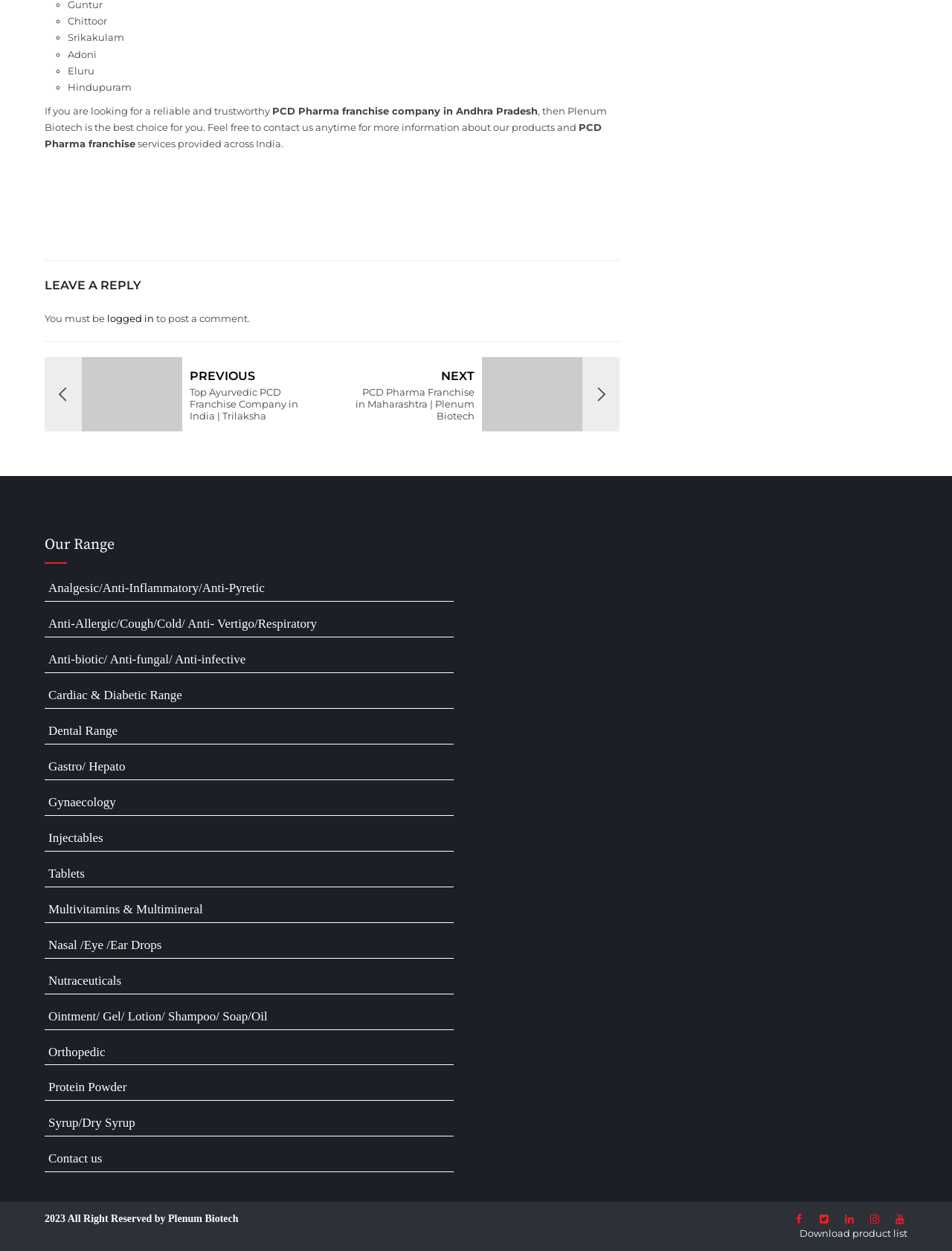What is the name of the first district listed?
Answer the question with a thorough and detailed explanation.

The first district listed is 'Chittoor' which is mentioned in the StaticText element with ID 1025.